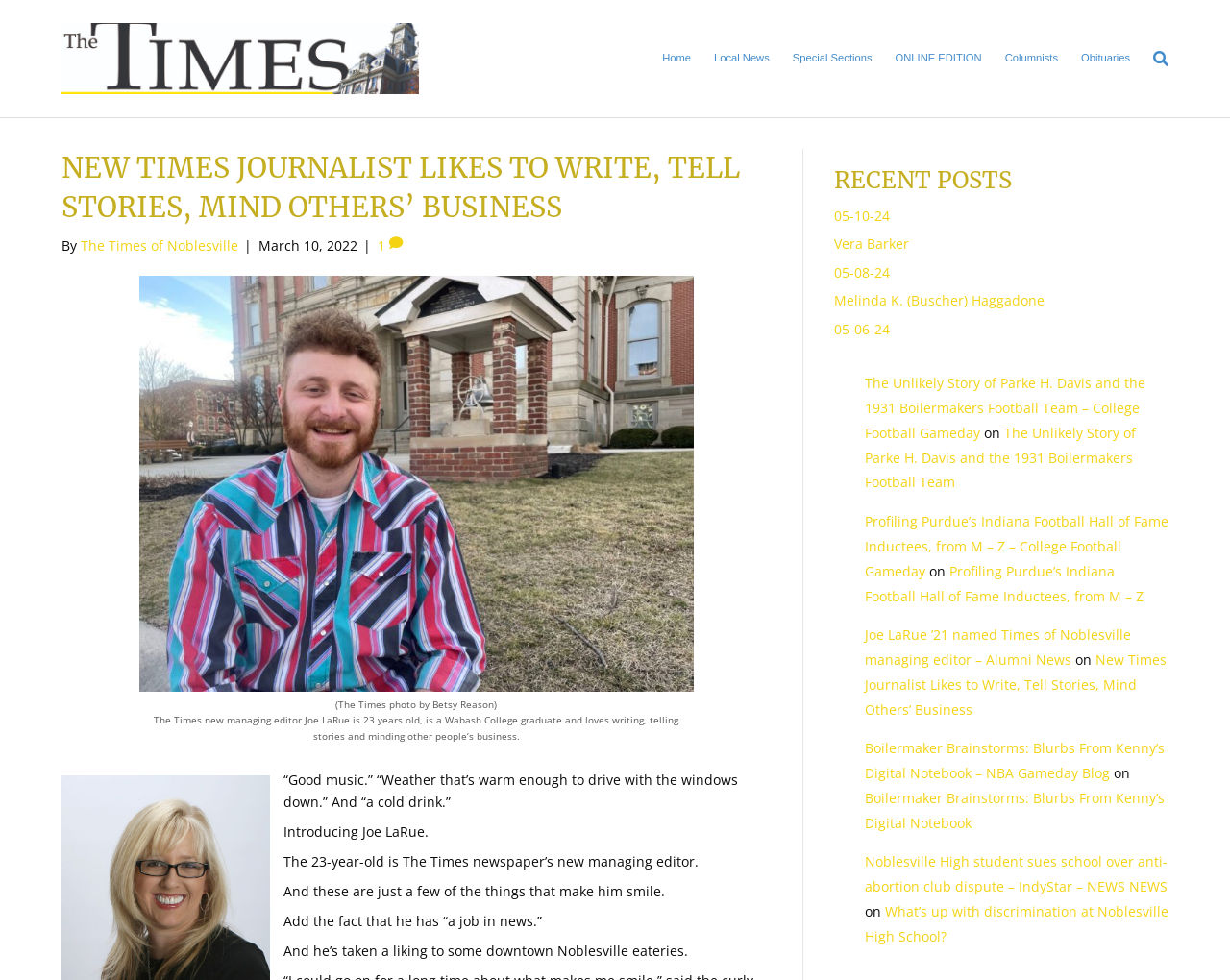Please give a succinct answer to the question in one word or phrase:
What is the name of the college Joe LaRue graduated from?

Wabash College